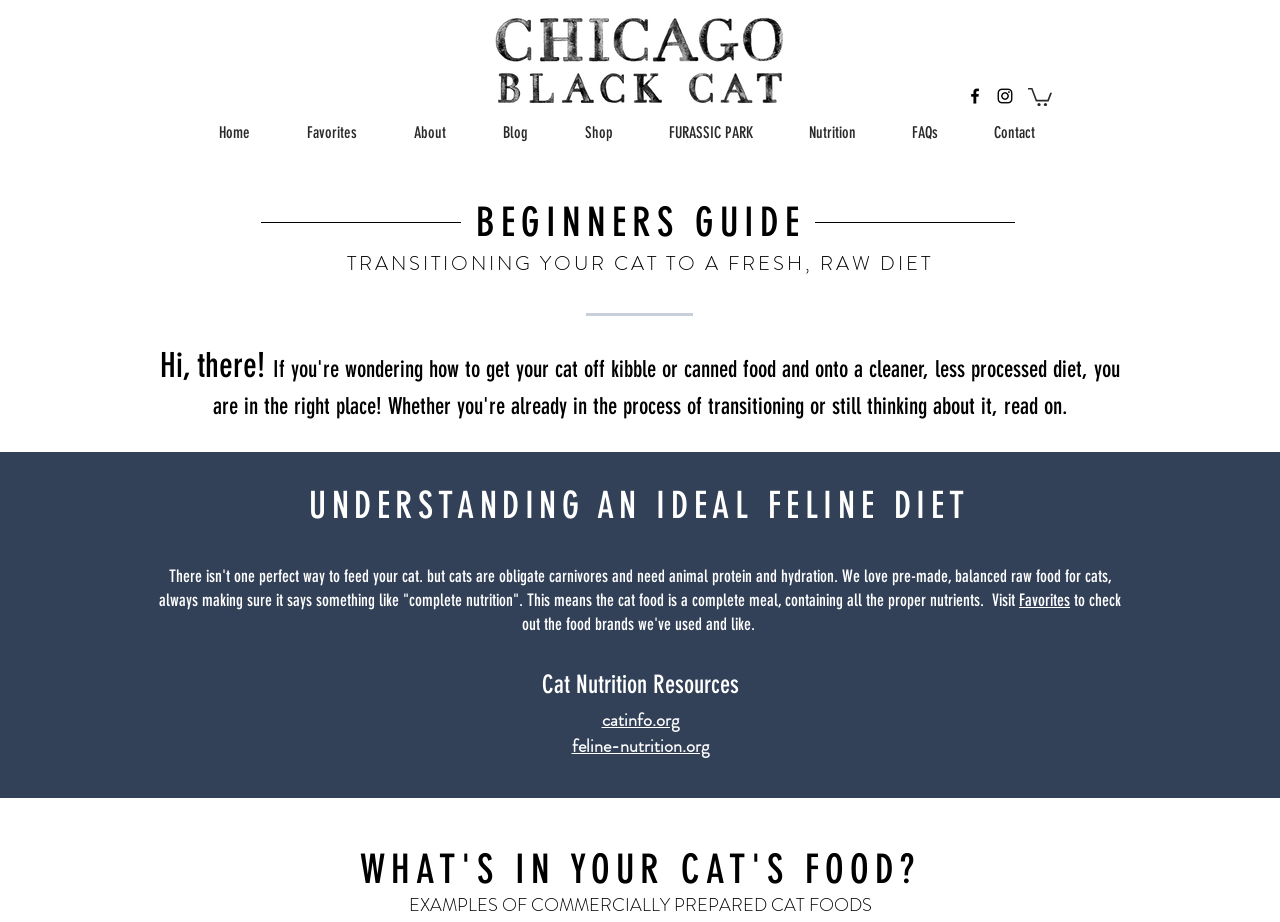Determine the bounding box coordinates of the element's region needed to click to follow the instruction: "Click the Shop link". Provide these coordinates as four float numbers between 0 and 1, formatted as [left, top, right, bottom].

[0.445, 0.128, 0.511, 0.161]